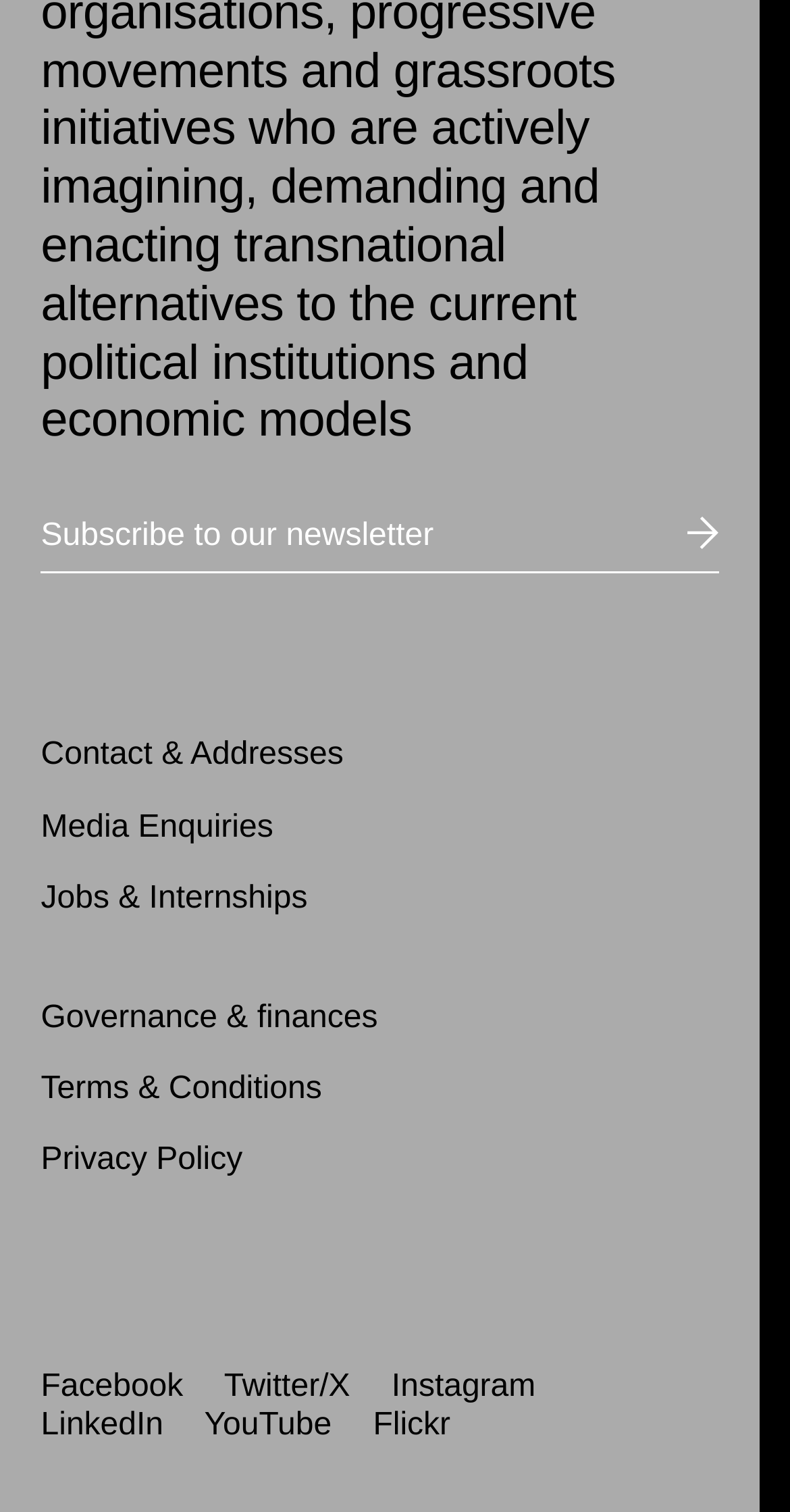For the given element description Contact & Addresses, determine the bounding box coordinates of the UI element. The coordinates should follow the format (top-left x, top-left y, bottom-right x, bottom-right y) and be within the range of 0 to 1.

[0.052, 0.45, 0.435, 0.472]